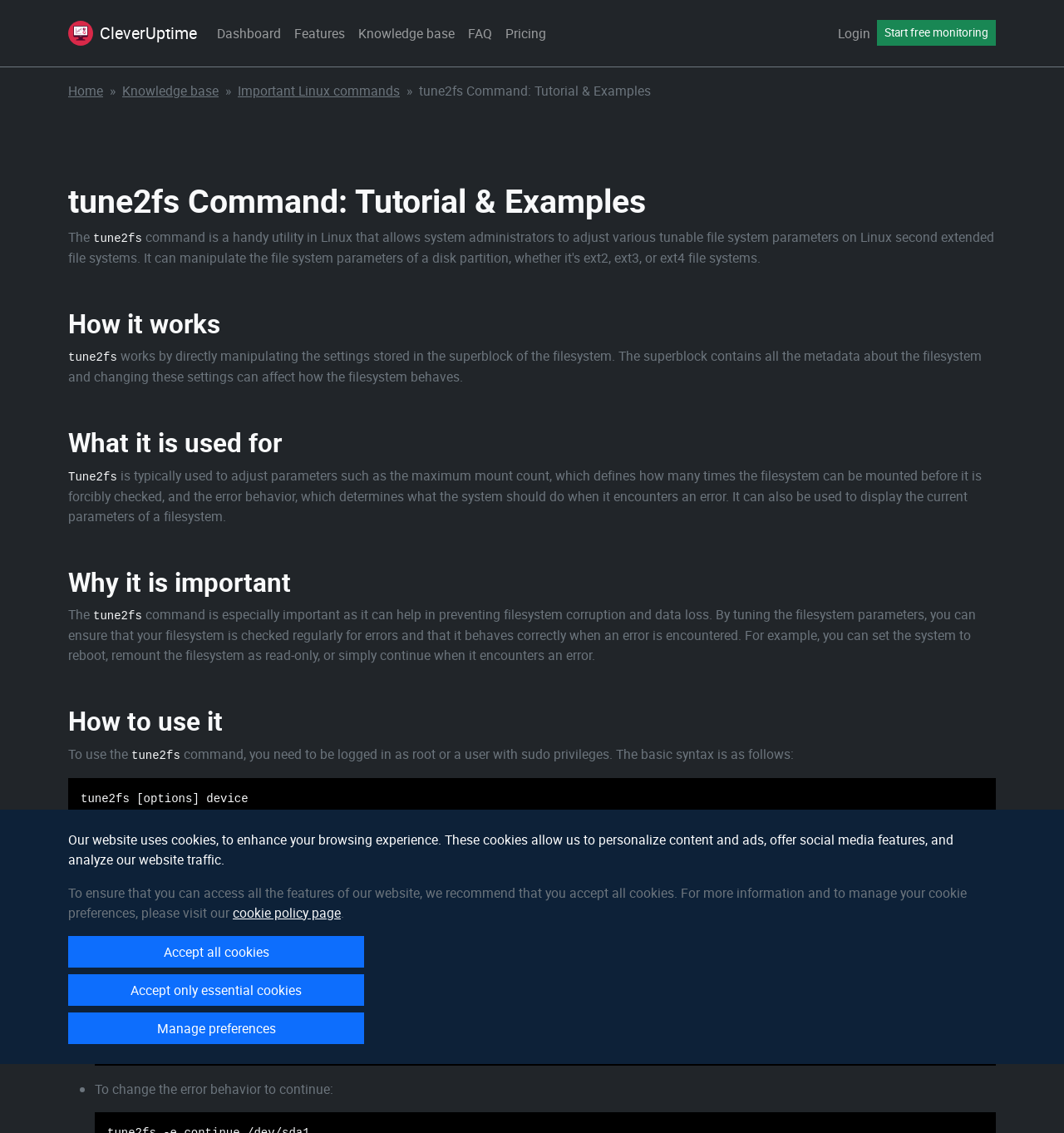What happens if the filesystem encounters an error?
Answer the question with a thorough and detailed explanation.

If the filesystem encounters an error, the system can be set to reboot, remount the filesystem as read-only, or simply continue, depending on the error behavior parameter set using the tune2fs command.